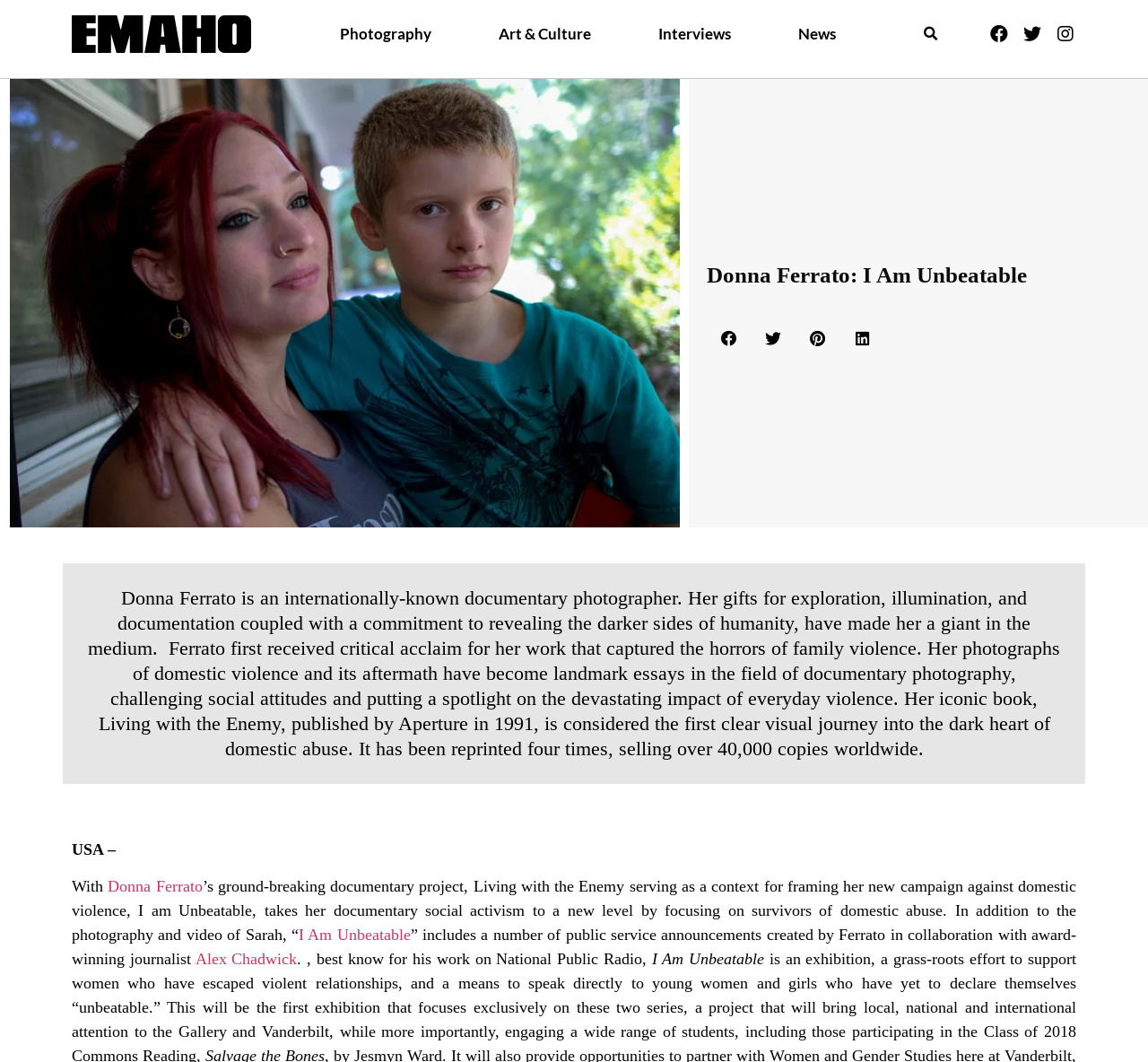Please identify the bounding box coordinates of the clickable element to fulfill the following instruction: "Visit Donna Ferrato's page". The coordinates should be four float numbers between 0 and 1, i.e., [left, top, right, bottom].

[0.094, 0.826, 0.176, 0.843]